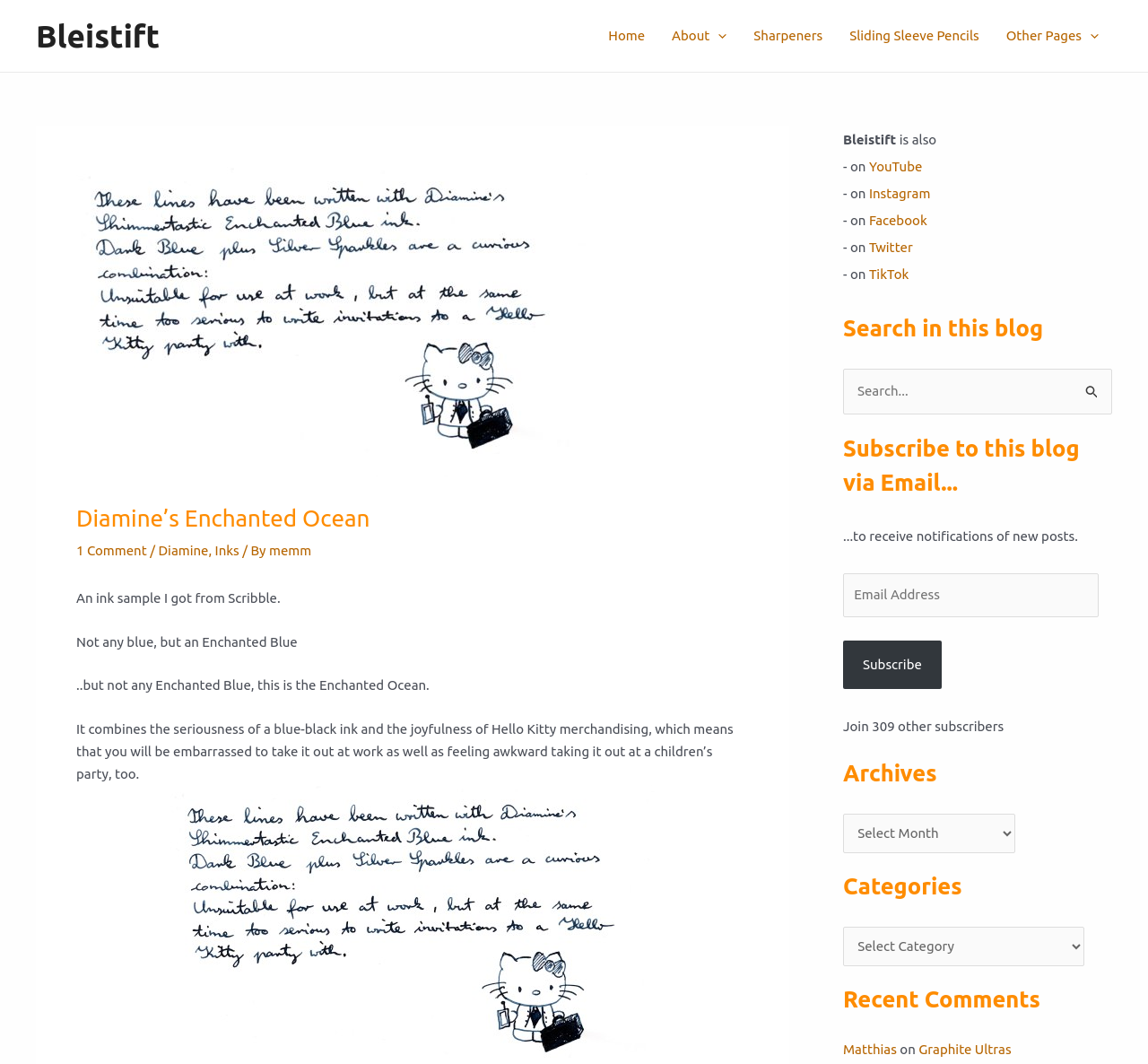Generate a detailed explanation of the webpage's features and information.

This webpage is a blog about pencils, sharpeners, and other stationery. At the top, there is a navigation menu with links to "Home", "About", "Sharpeners", "Sliding Sleeve Pencils", and "Other Pages". Below the navigation menu, there is a header section with the title "Diamine's Enchanted Ocean - Bleistift" and a link to "1 Comment". 

To the right of the header section, there is a section with links to social media platforms, including YouTube, Instagram, Facebook, Twitter, and TikTok. Below this section, there is a search bar with a button to submit a search query. 

Further down the page, there are three complementary sections. The first section has a heading "Subscribe to this blog via Email..." and allows users to enter their email address to receive notifications of new posts. The second section has a heading "Archives" and a combobox to select archives. The third section has headings "Categories" and "Recent Comments", with a combobox to select categories and a list of recent comments.

The main content of the page is a blog post about "Diamine's Enchanted Ocean" ink, with several paragraphs of text describing the ink and its characteristics. There are no images on the page, but there are several links to other pages and social media platforms.